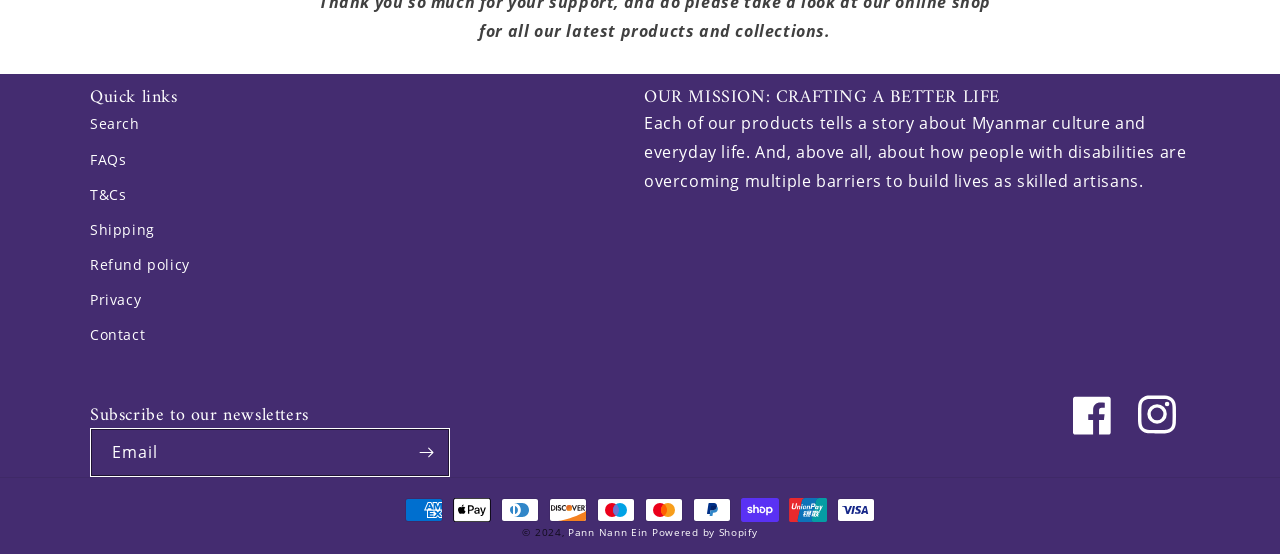Can you specify the bounding box coordinates of the area that needs to be clicked to fulfill the following instruction: "Subscribe to newsletters"?

[0.316, 0.774, 0.35, 0.859]